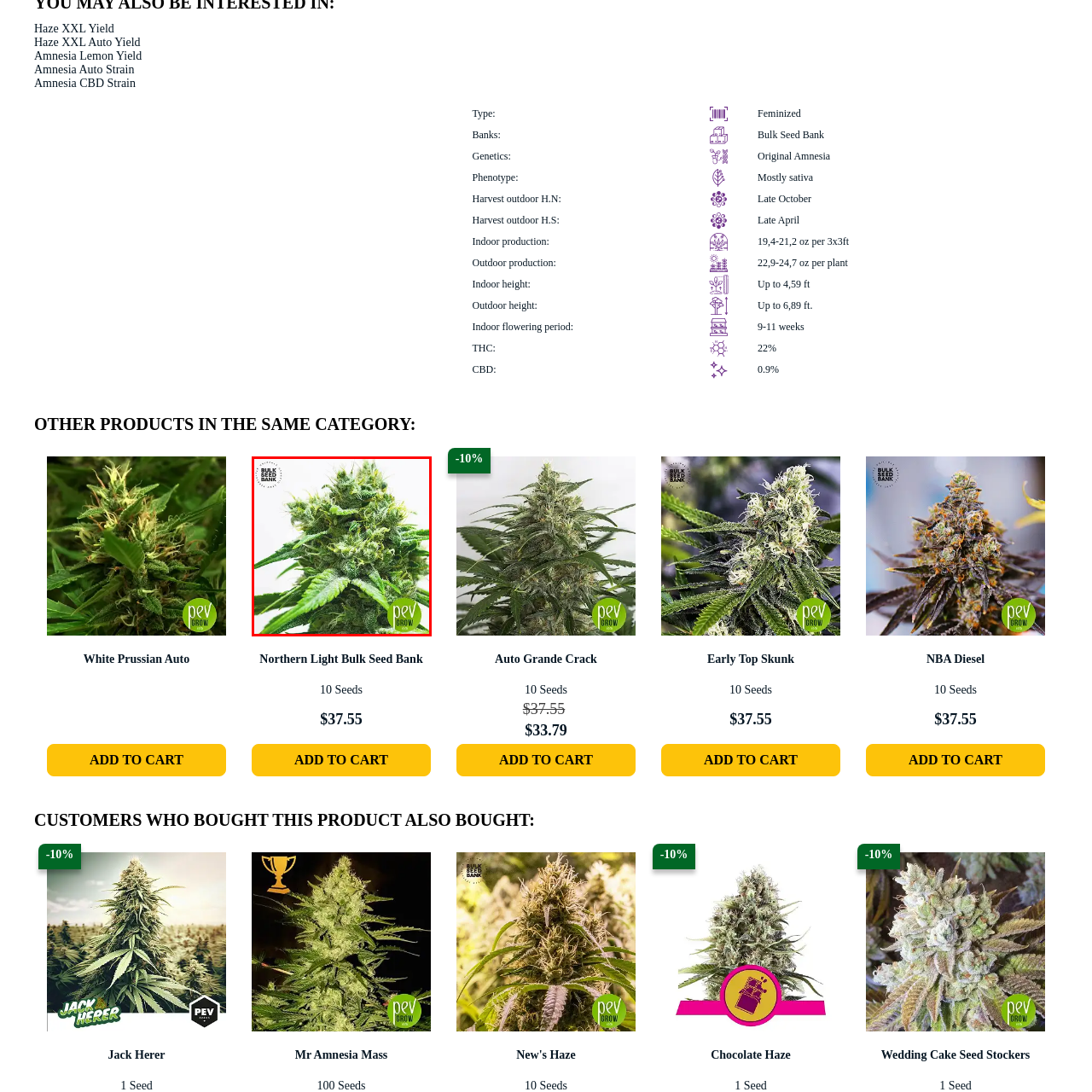Explain in detail the content of the image enclosed by the red outline.

This image showcases a lush cannabis plant, characterized by its dense, vibrant buds and richly textured green leaves. The intricate details of the plant highlight its healthy growth and well-developed trichomes, which are essential for the production of cannabinoids. This particular strain is linked to the 'Northern Light' variety, available through Bulk Seed Bank, and is noted for its potent effects and therapeutic benefits. The image is complemented by branding from PEV Grow, indicating its association with high-quality cannabis seed products. The background is clean and minimalistic, drawing attention to the plant's impressive characteristics.